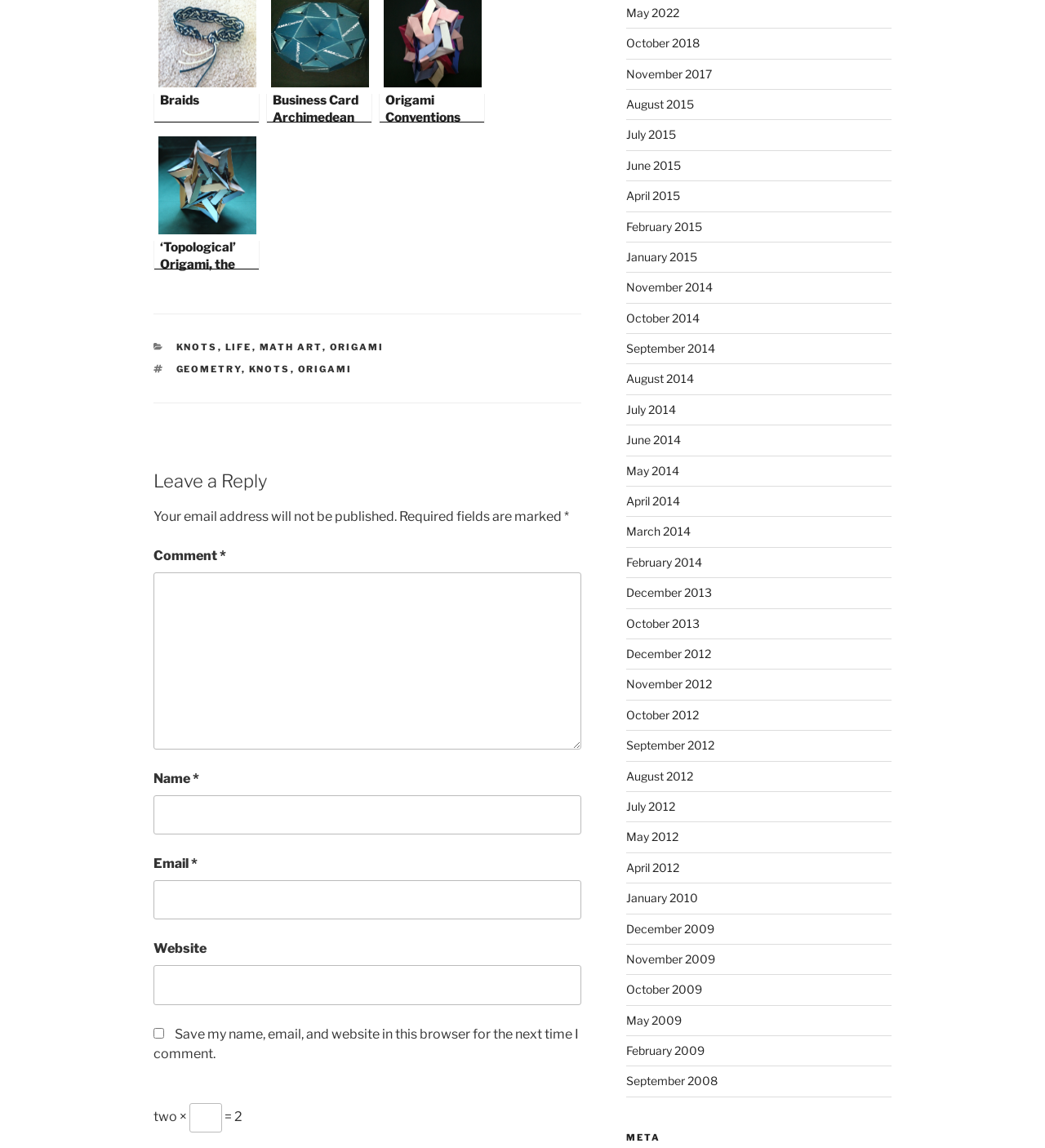Please identify the coordinates of the bounding box that should be clicked to fulfill this instruction: "Click on the 'Topological Origami, the Star Polyhedra Series' link".

[0.147, 0.114, 0.248, 0.235]